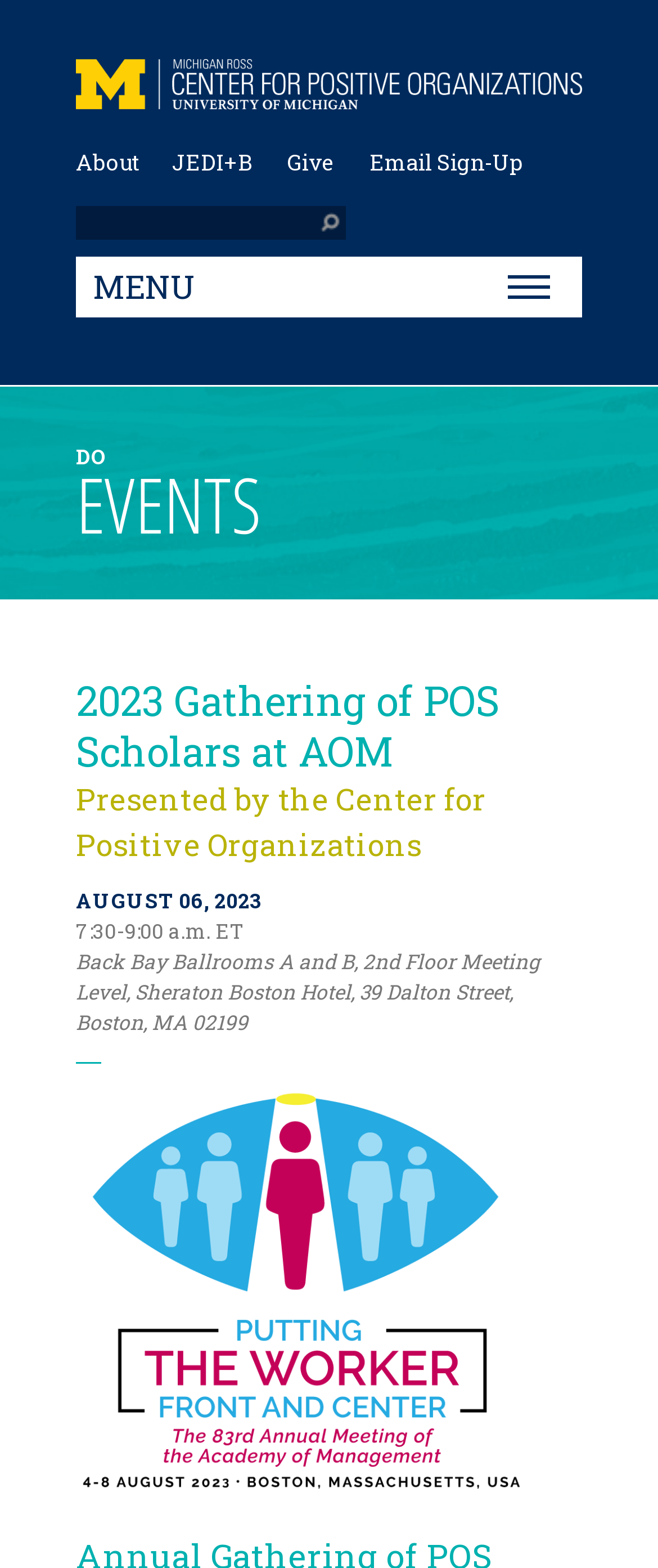Determine the main headline from the webpage and extract its text.

2023 Gathering of POS Scholars at AOM